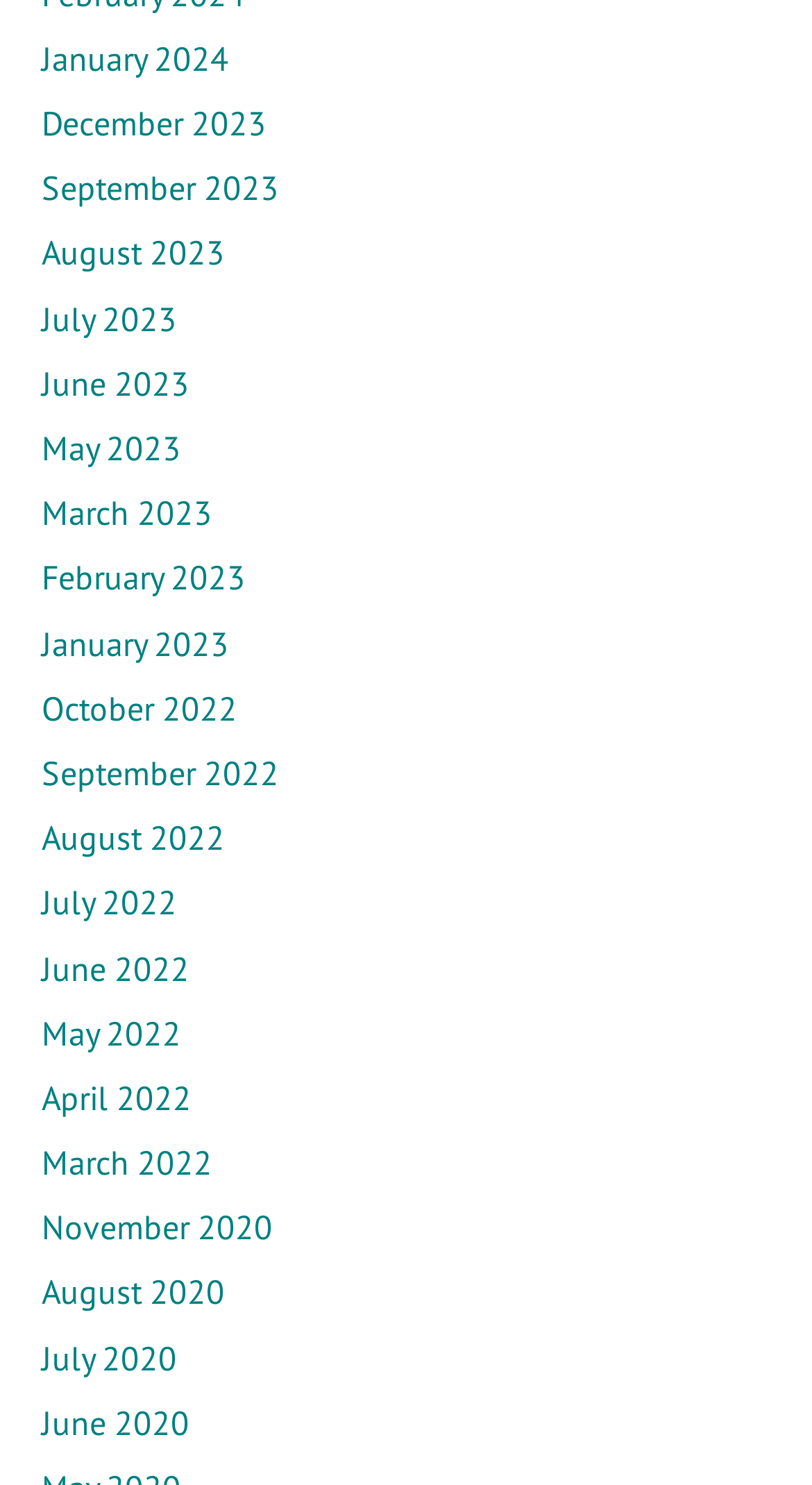How many months are listed?
Answer the question using a single word or phrase, according to the image.

24